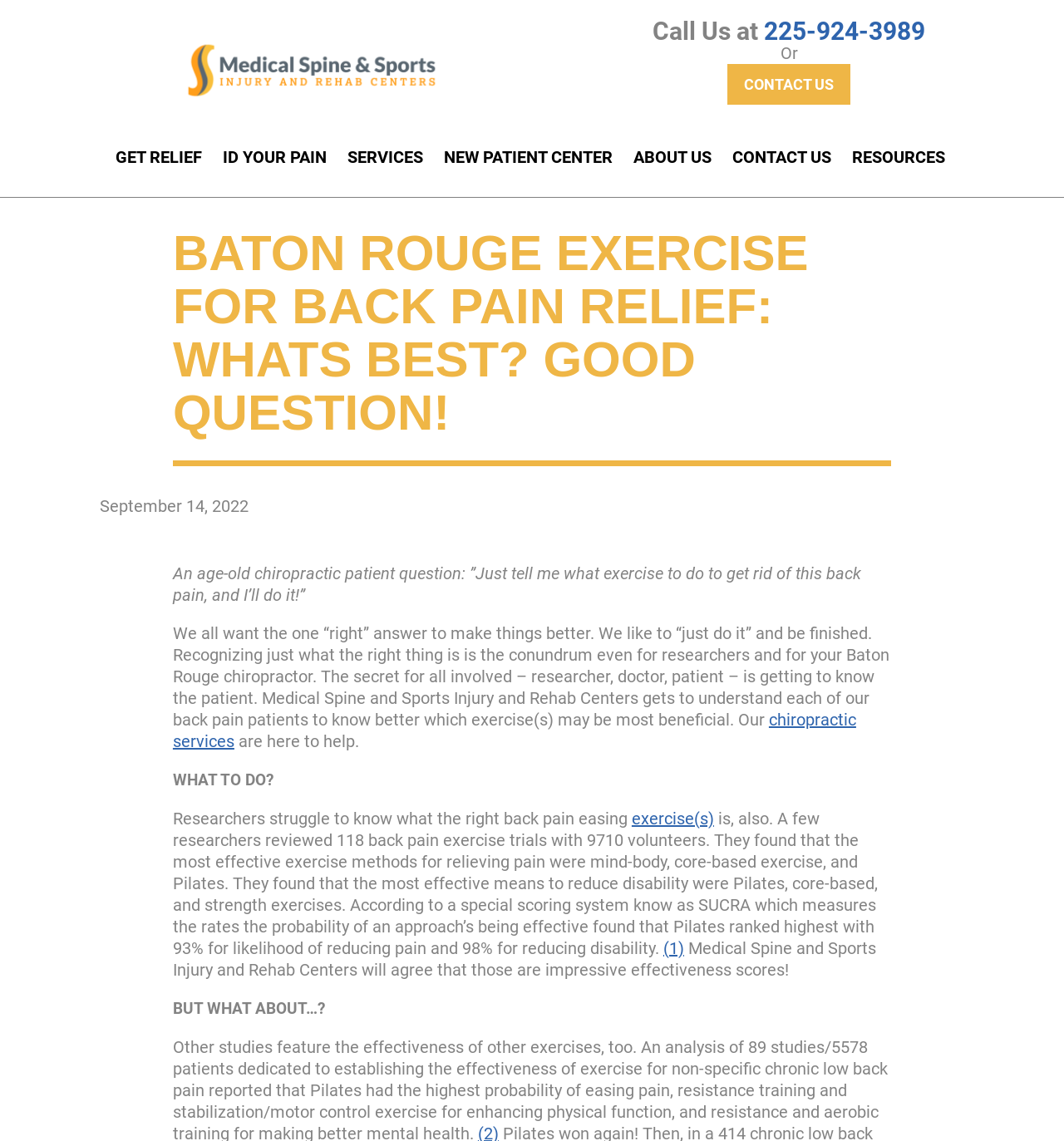What is the likelihood of Pilates reducing pain, according to SUCRA?
Based on the content of the image, thoroughly explain and answer the question.

I found this information by reading the main content of the webpage, which explains that according to SUCRA, Pilates ranked highest with 93% for likelihood of reducing pain. This information is presented in the context of discussing the effectiveness of different exercise methods.